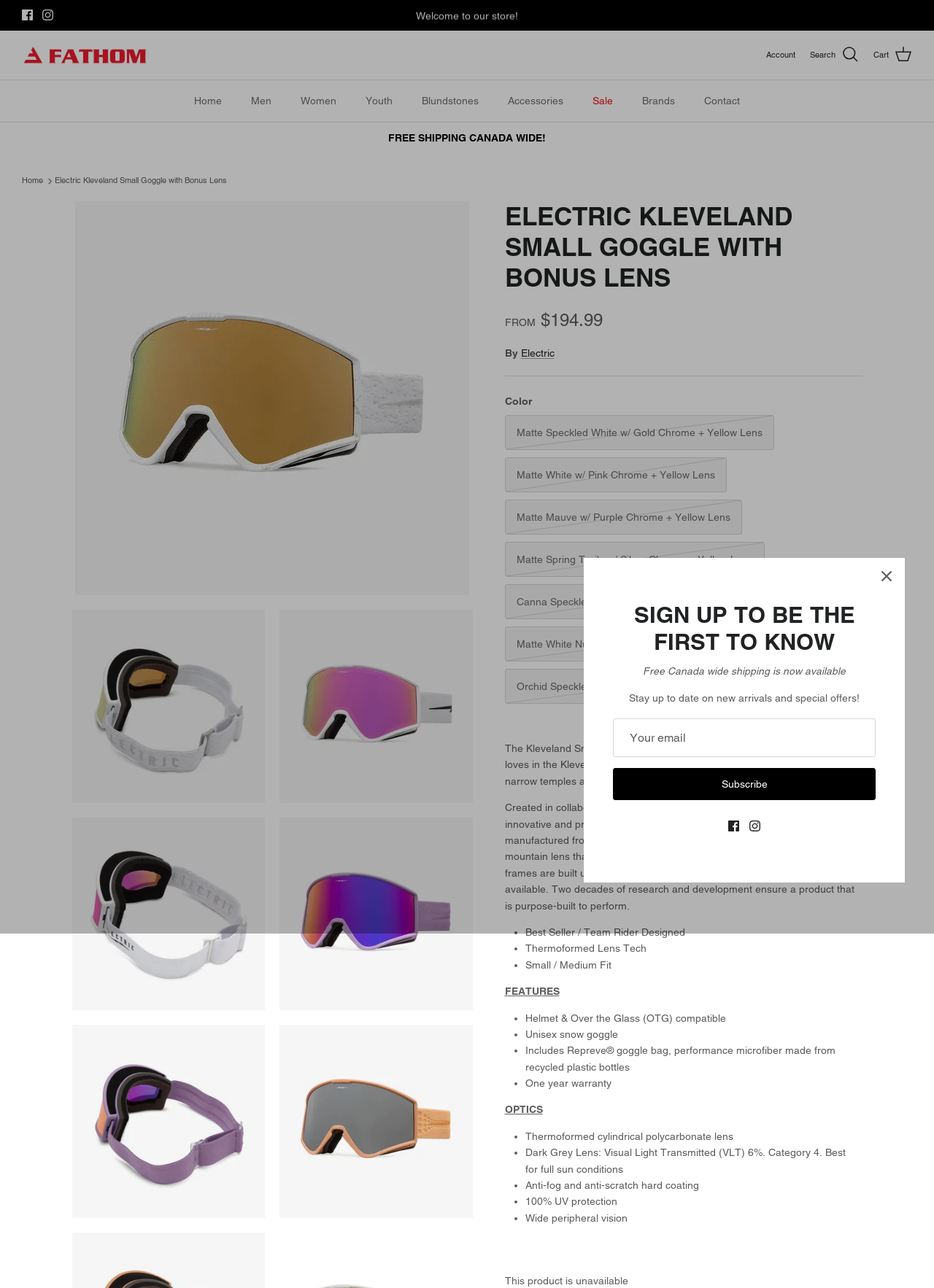Please extract the title of the webpage.

ELECTRIC KLEVELAND SMALL GOGGLE WITH BONUS LENS